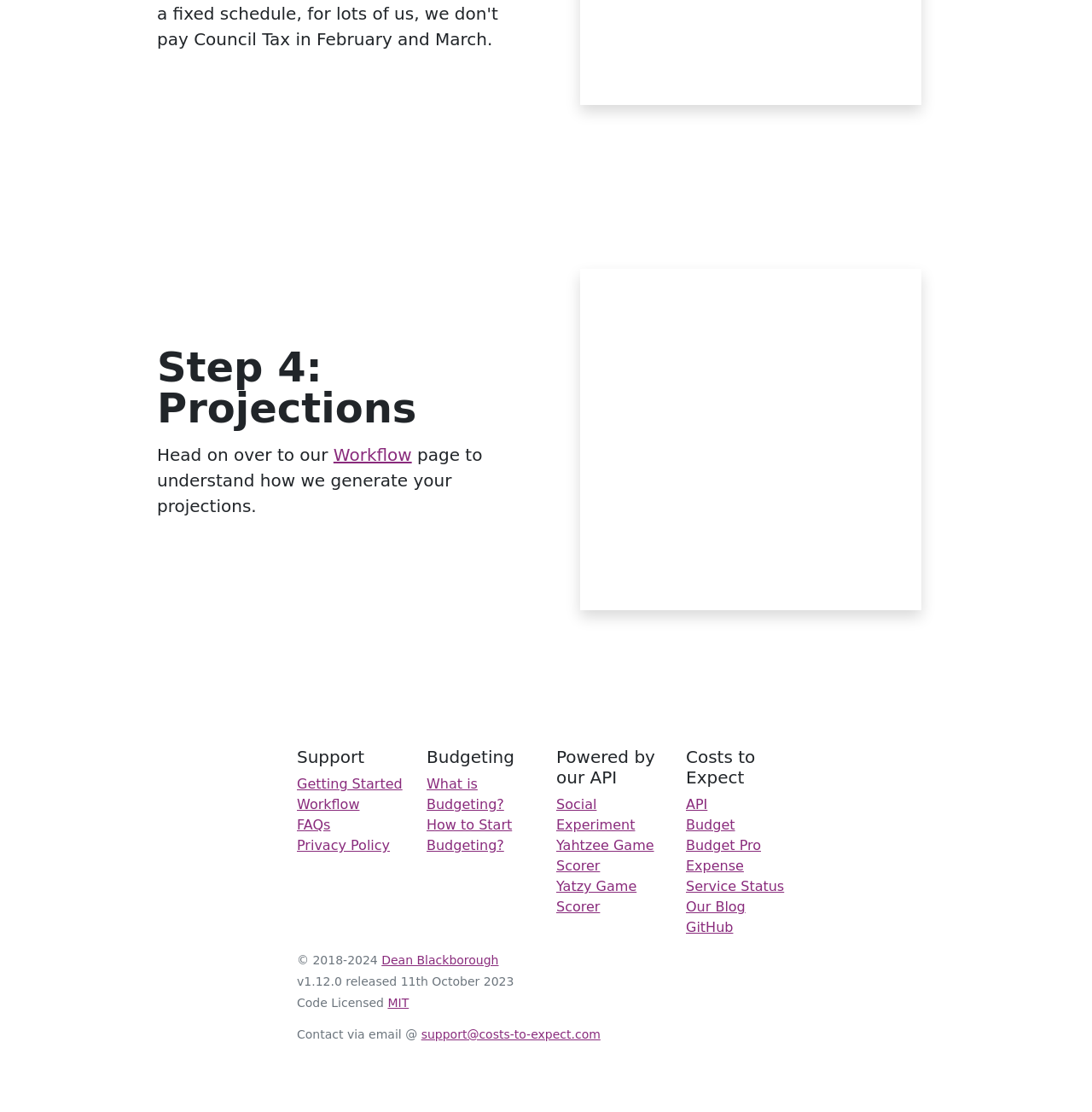Determine the bounding box coordinates of the element that should be clicked to execute the following command: "Check costs to expect".

[0.628, 0.672, 0.728, 0.709]